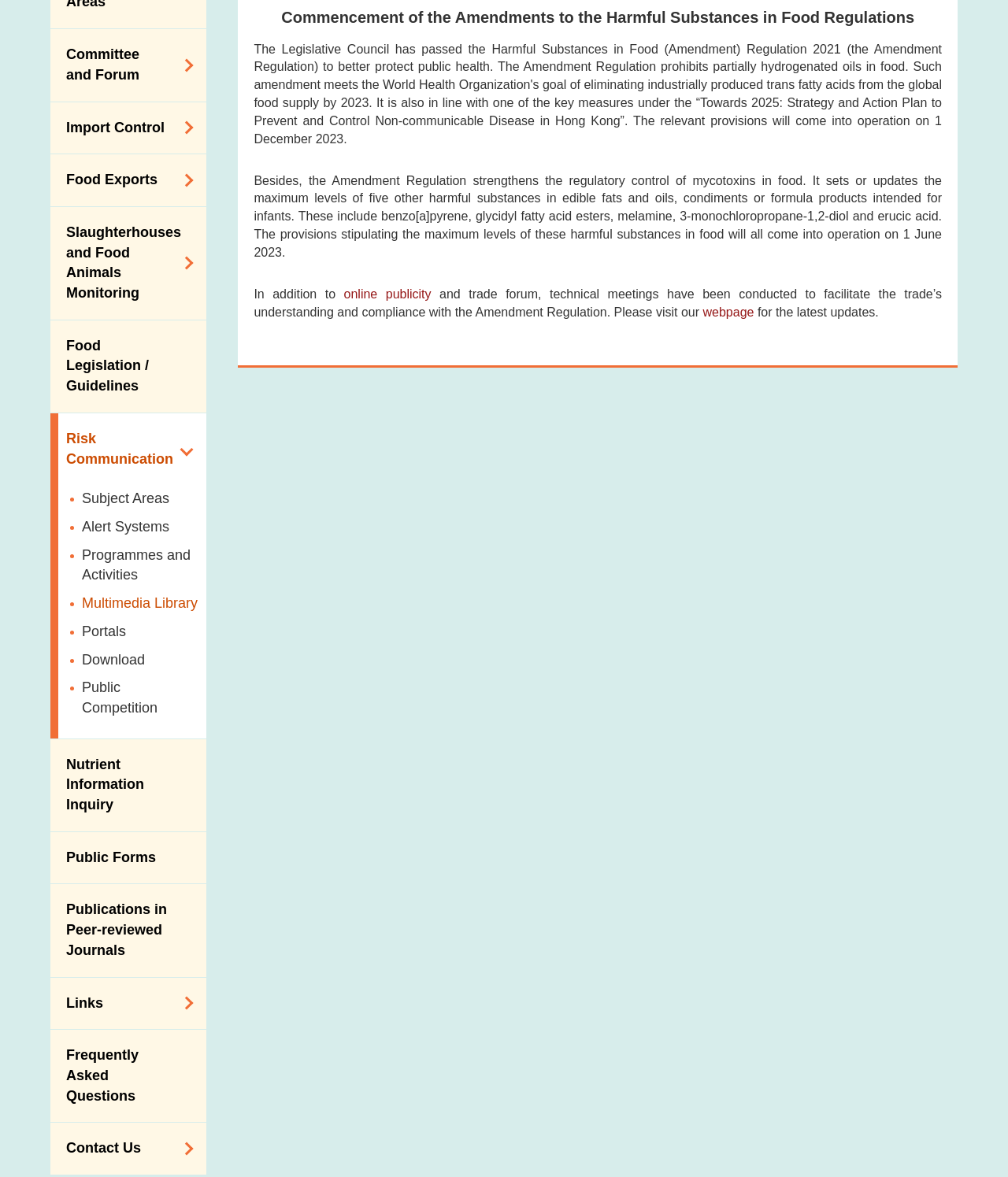Locate the bounding box of the user interface element based on this description: "Slaughterhouses and Disease Surveillance".

[0.05, 0.364, 0.205, 0.422]